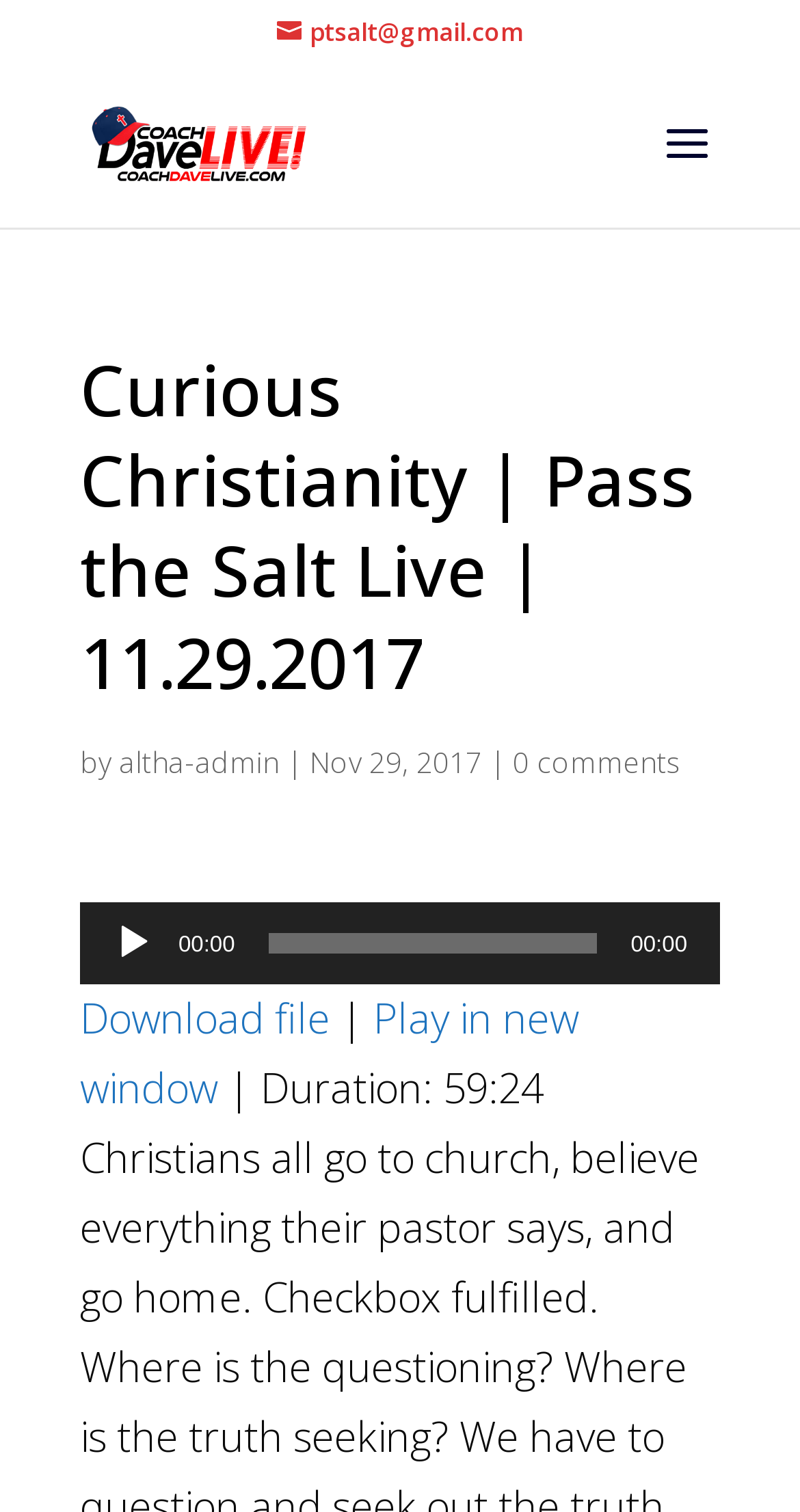Please specify the bounding box coordinates of the clickable region necessary for completing the following instruction: "Click the email link". The coordinates must consist of four float numbers between 0 and 1, i.e., [left, top, right, bottom].

[0.346, 0.009, 0.654, 0.033]